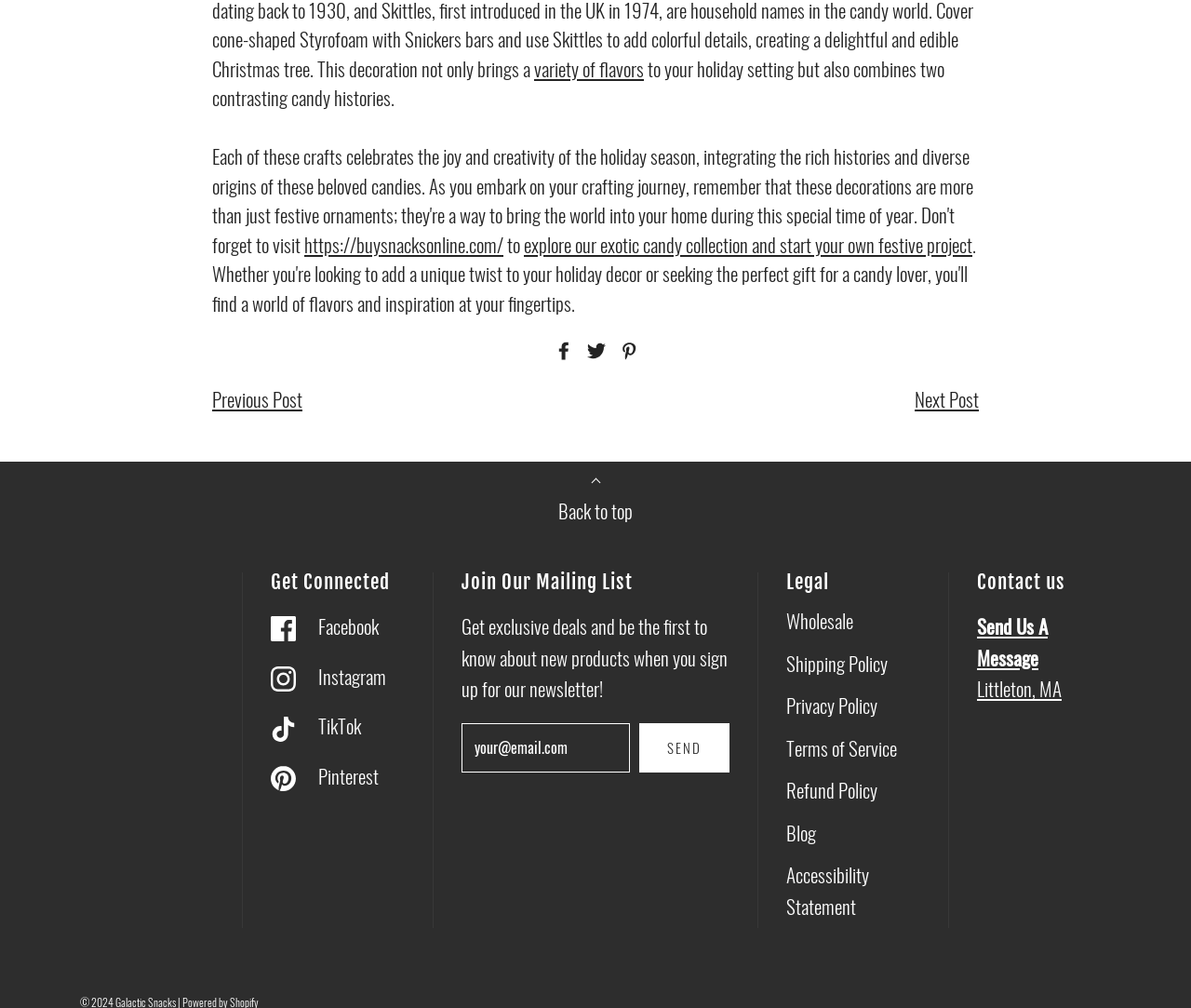Based on the image, provide a detailed and complete answer to the question: 
What is the purpose of the 'SEND NEWSLETTER EMAIL REQUEST' button?

The 'SEND NEWSLETTER EMAIL REQUEST' button is located below the textbox where users can input their email address. Its purpose is to send a request to receive newsletters from the website, which will provide exclusive deals and updates on new products.